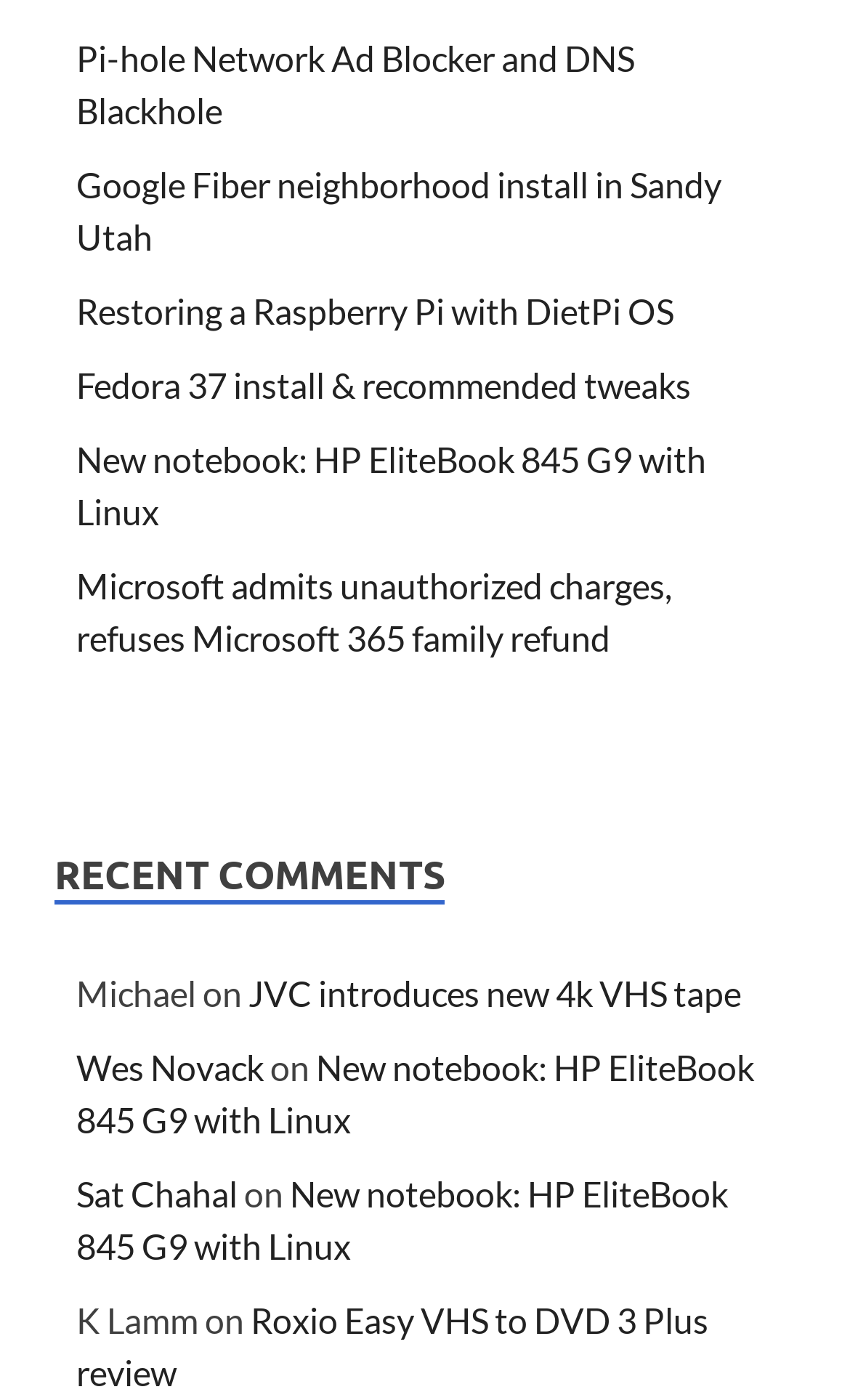Determine the bounding box of the UI element mentioned here: "Sat Chahal". The coordinates must be in the format [left, top, right, bottom] with values ranging from 0 to 1.

[0.09, 0.838, 0.279, 0.868]